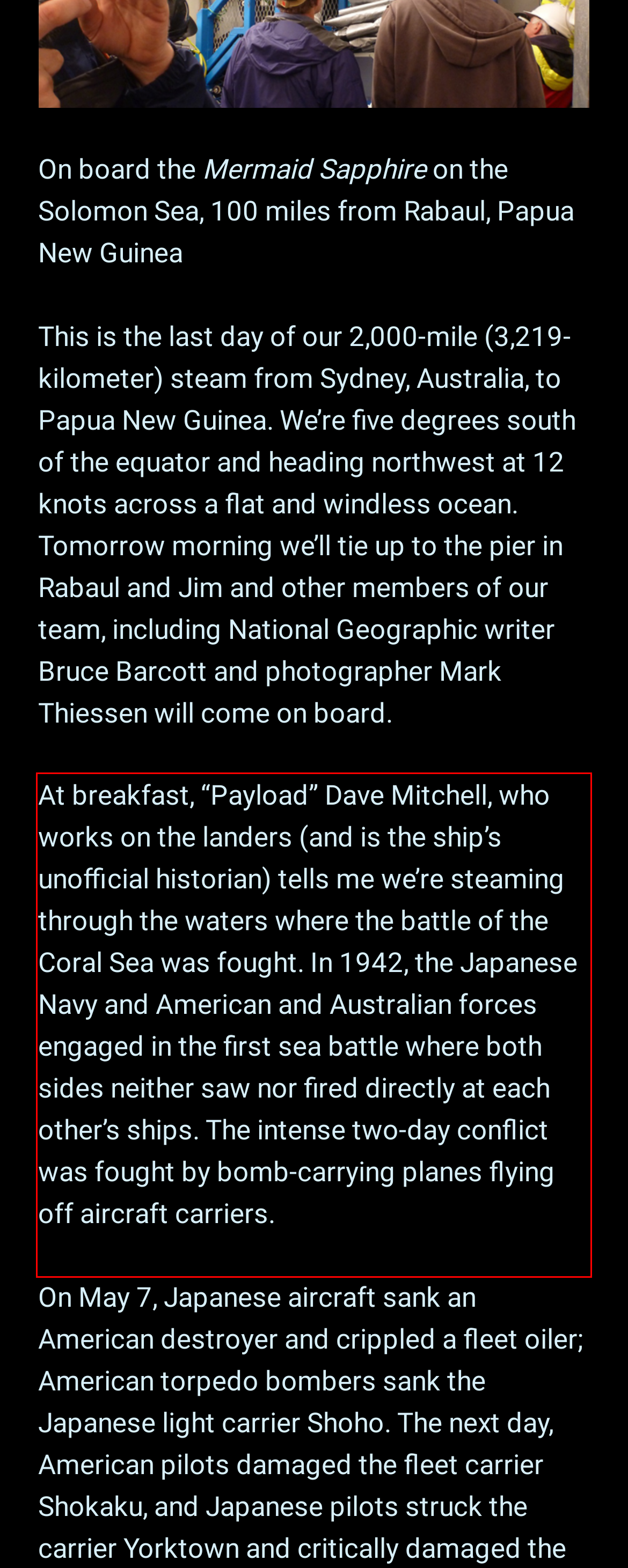Analyze the screenshot of the webpage that features a red bounding box and recognize the text content enclosed within this red bounding box.

At breakfast, “Payload” Dave Mitchell, who works on the landers (and is the ship’s unofficial historian) tells me we’re steaming through the waters where the battle of the Coral Sea was fought. In 1942, the Japanese Navy and American and Australian forces engaged in the first sea battle where both sides neither saw nor fired directly at each other’s ships. The intense two-day conflict was fought by bomb-carrying planes flying off aircraft carriers.